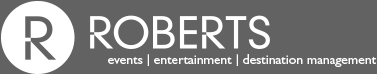What is the shape of the design that encapsulates the stylized 'R'?
Please interpret the details in the image and answer the question thoroughly.

The caption describes the logo as consisting of a stylized 'R' encapsulated in a circular design, which implies that the shape of the design is circular.